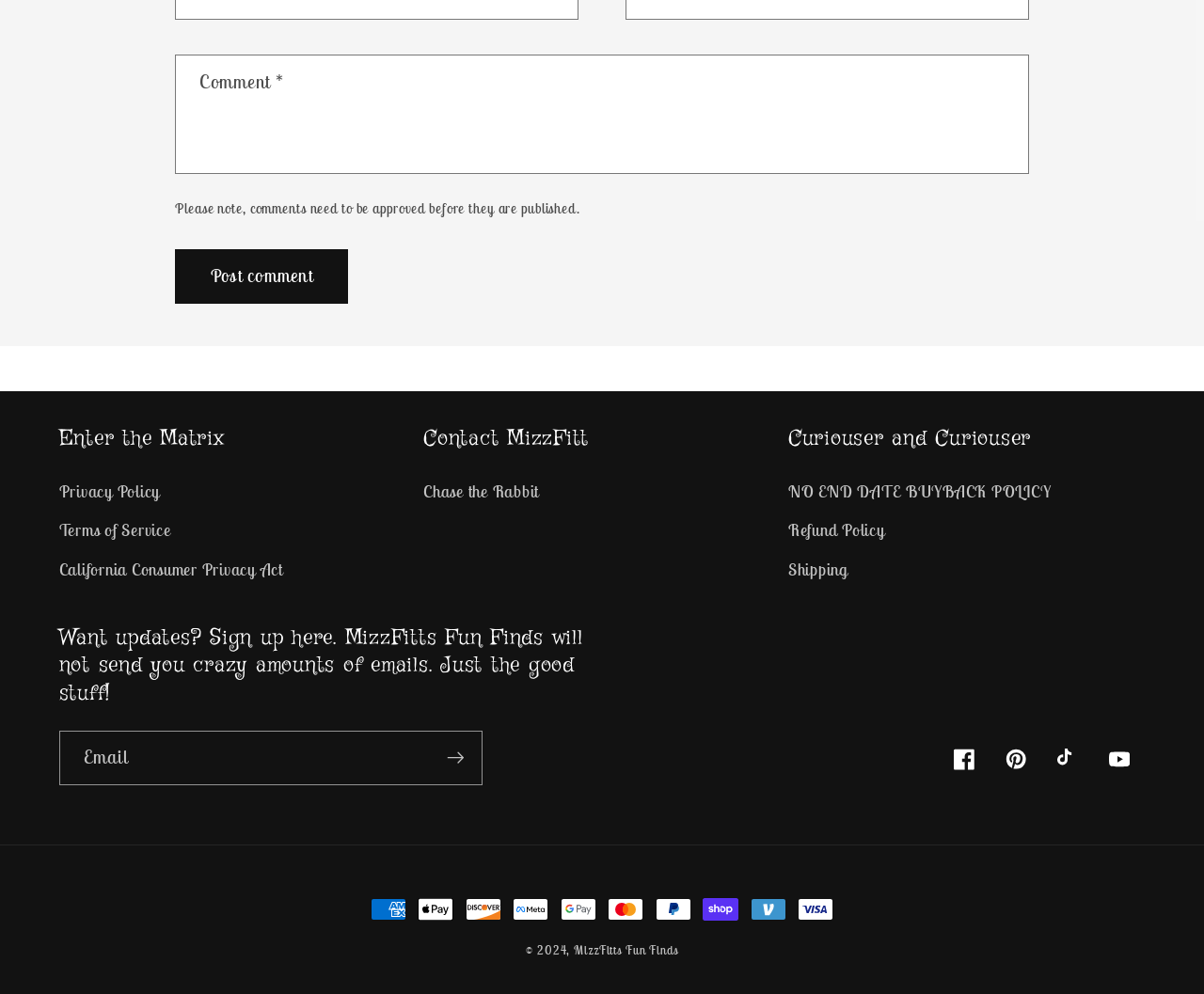How many payment methods are displayed?
Please use the image to provide an in-depth answer to the question.

There are nine payment method images displayed, including American Express, Apple Pay, Discover, Meta Pay, Google Pay, Mastercard, PayPal, Shop Pay, and Visa.